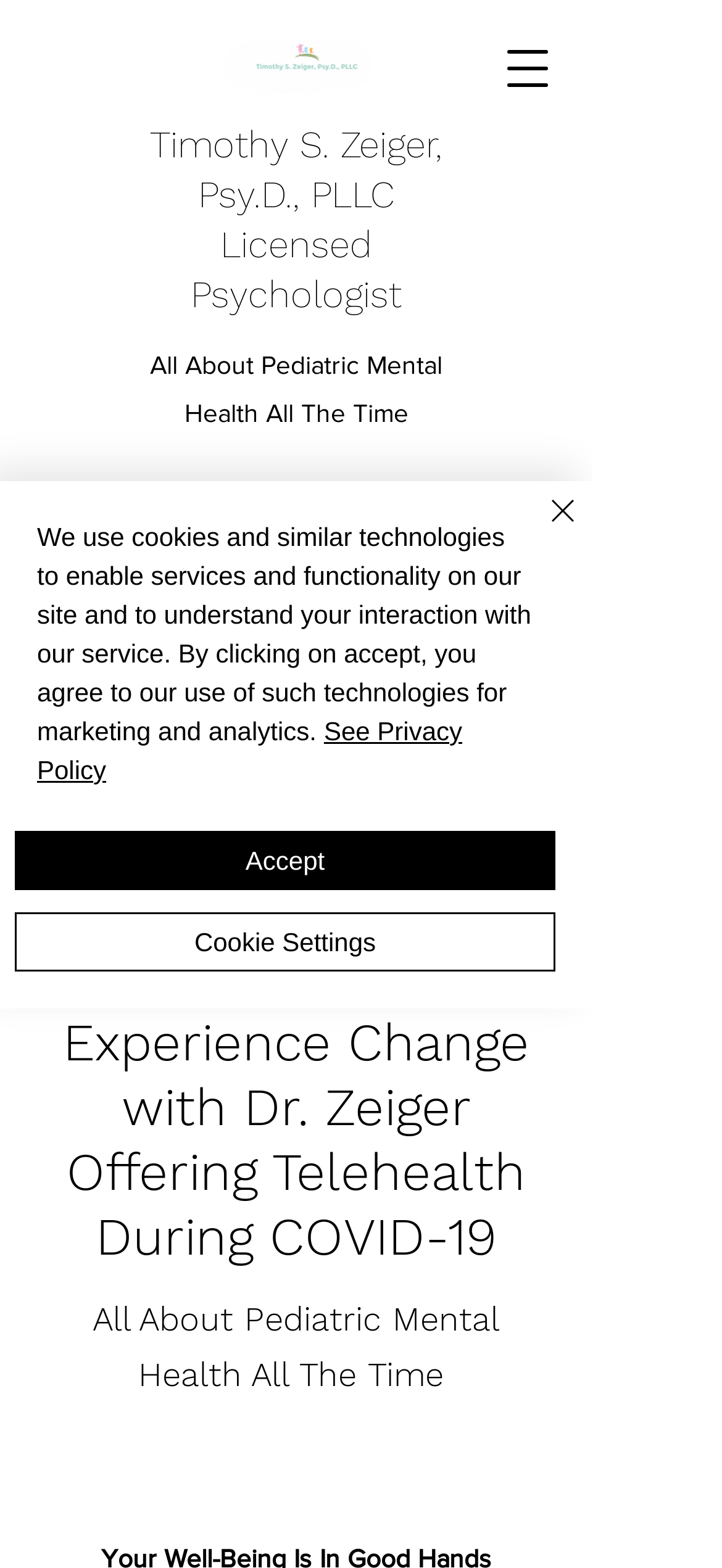Create a detailed summary of all the visual and textual information on the webpage.

The webpage is about Dr. Timothy S. Zeiger, a licensed psychologist specializing in pediatric psychology, Tourette syndrome, anxiety, and mental health. At the top left corner, there is a button to open the navigation menu. Next to it, there is a link to an image, "Capture.PNG", which is likely a logo or a profile picture. 

Below the navigation button, there is a link to Dr. Zeiger's PLLC, accompanied by the text "Licensed Psychologist" and a tagline "All About Pediatric Mental Health All The Time". 

On the left side of the page, there is a large image, "HCH2021-logo.jpg", which takes up most of the vertical space. To the right of the image, there is a heading that reads "Experience Change with Dr. Zeiger Offering Telehealth During COVID-19". 

At the bottom of the page, there is an alert box that informs users about the use of cookies and similar technologies on the site. The alert box contains a link to the "See Privacy Policy" page and three buttons: "Accept", "Cookie Settings", and "Close". The "Close" button has a small image of a cross.